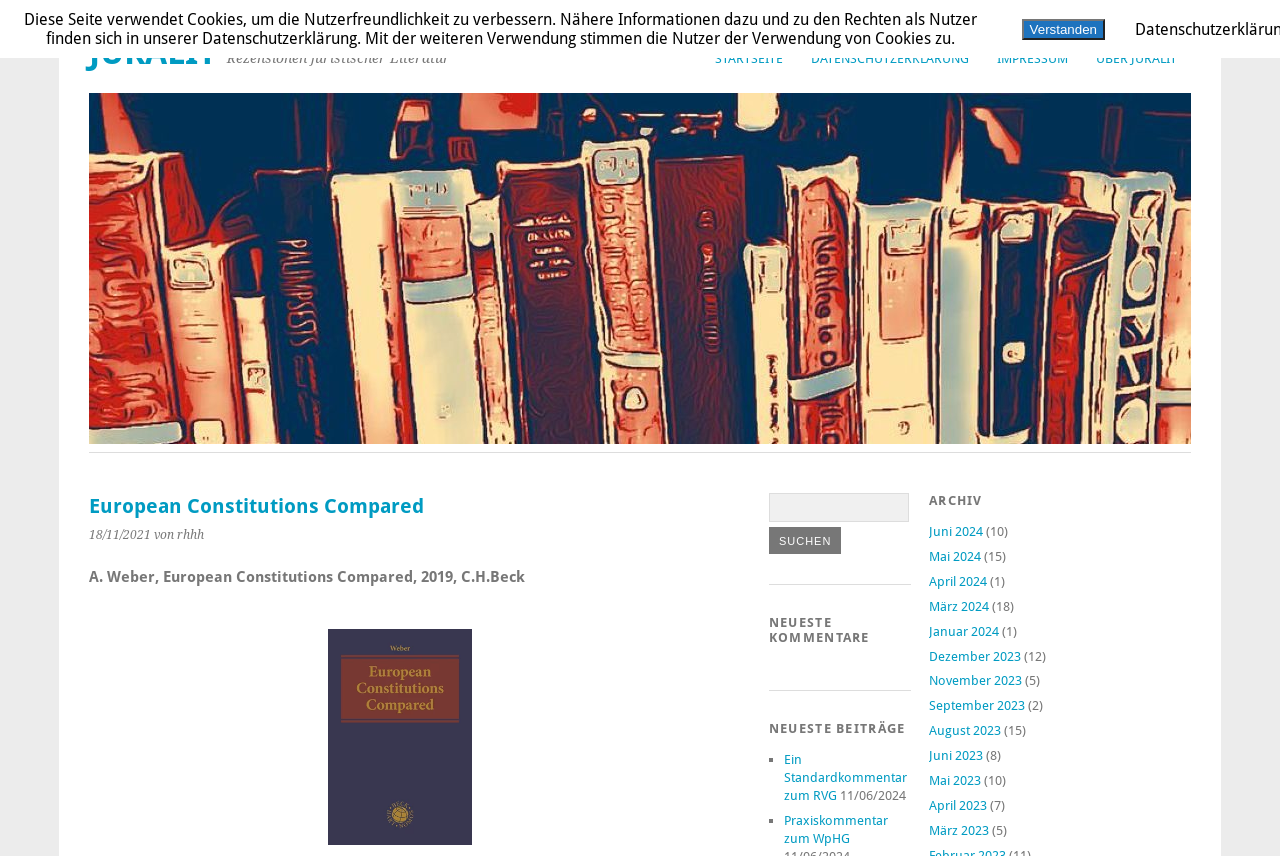Please find the bounding box coordinates of the element that must be clicked to perform the given instruction: "click on the STARTSEITE link". The coordinates should be four float numbers from 0 to 1, i.e., [left, top, right, bottom].

[0.548, 0.049, 0.623, 0.088]